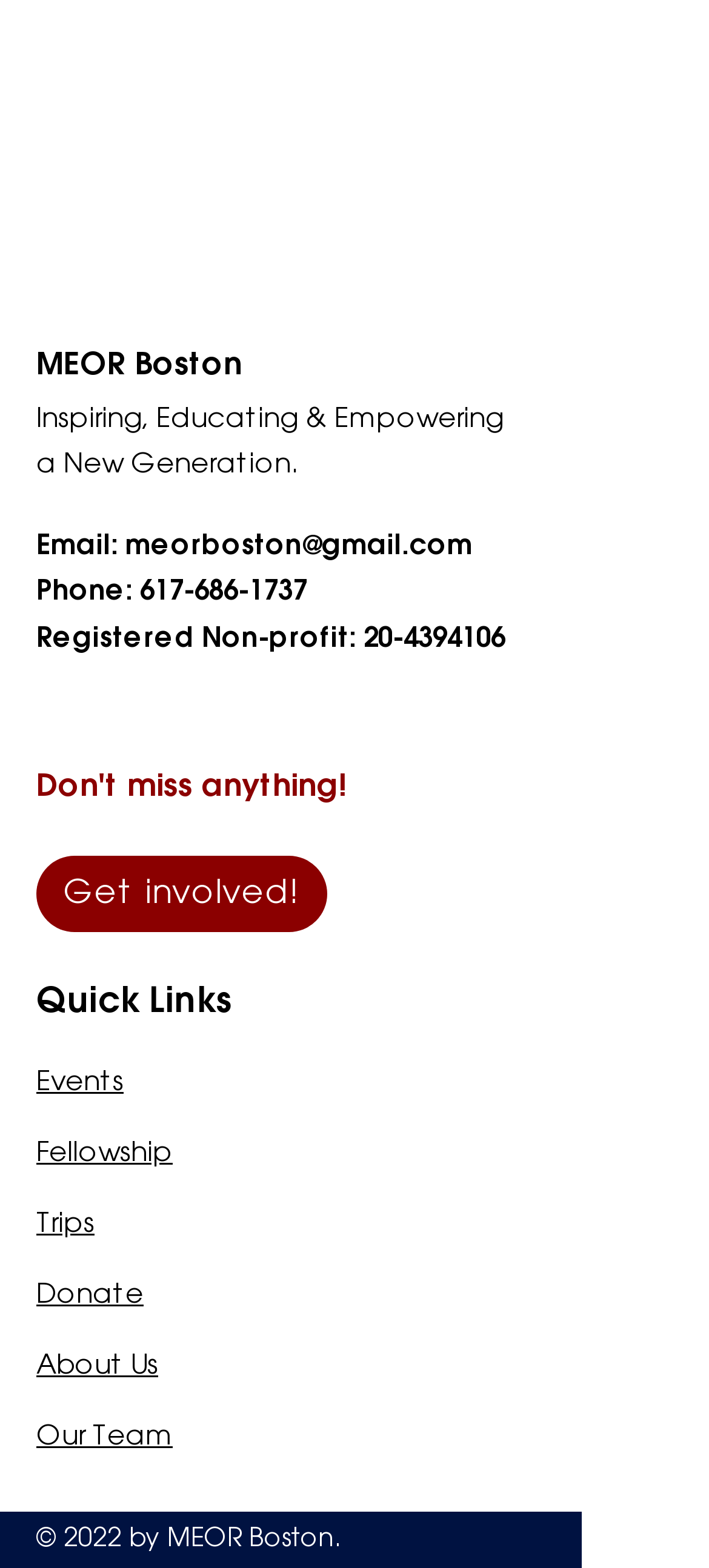What is the copyright information of the webpage?
Using the image as a reference, give a one-word or short phrase answer.

2022 by MEOR Boston